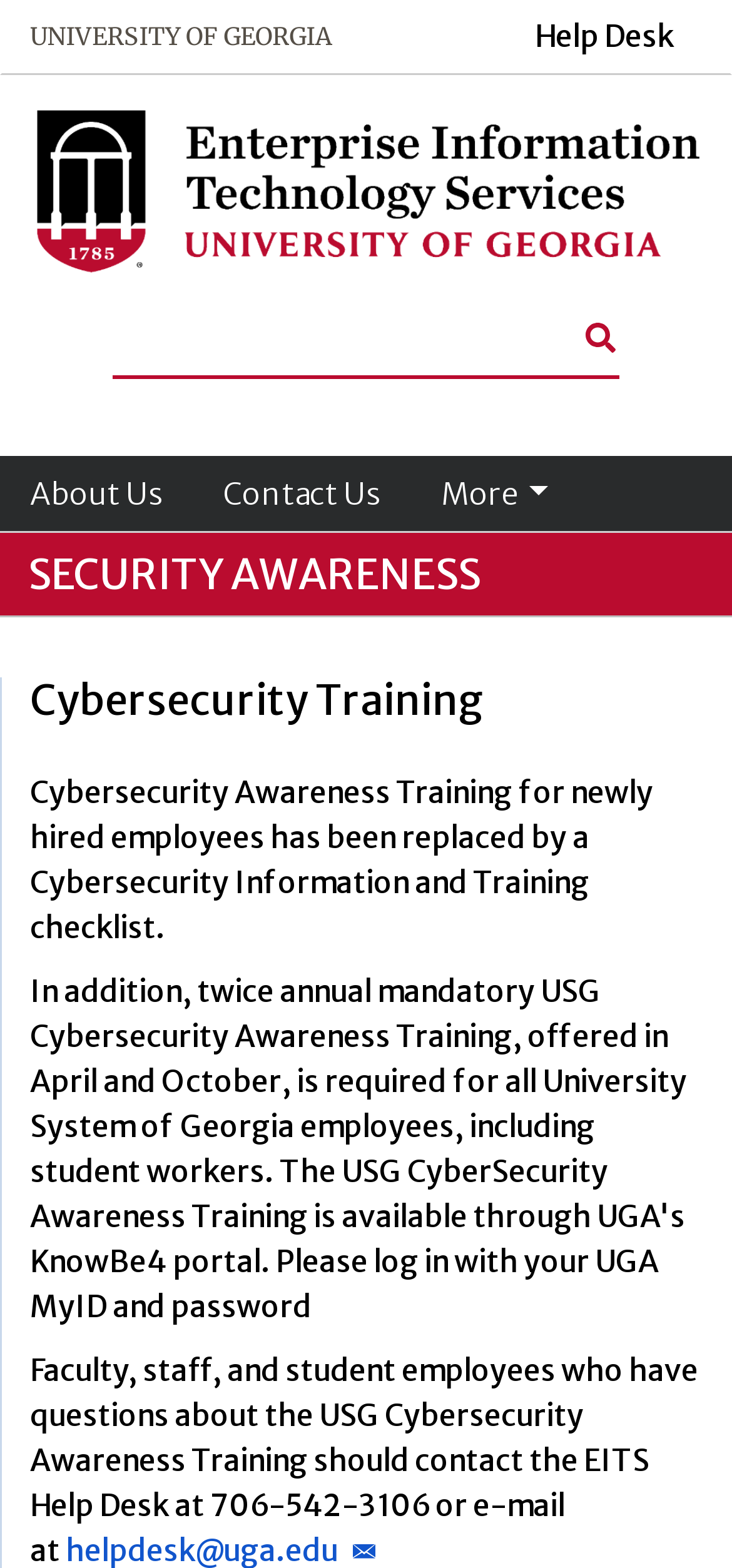Using the description: "parent_node: Search name="q"", determine the UI element's bounding box coordinates. Ensure the coordinates are in the format of four float numbers between 0 and 1, i.e., [left, top, right, bottom].

[0.154, 0.201, 0.846, 0.242]